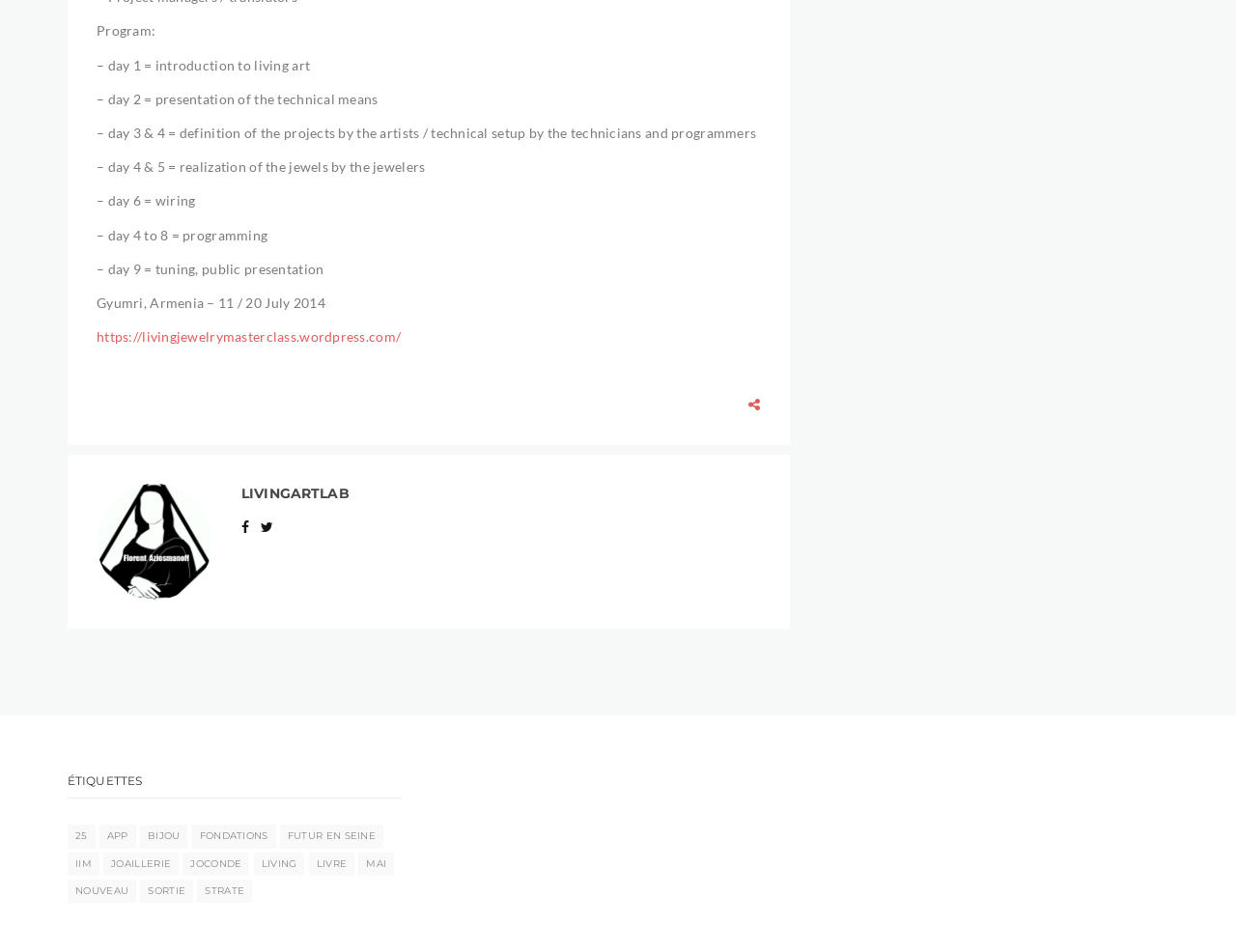Please specify the bounding box coordinates of the clickable section necessary to execute the following command: "Click on the link to the Living Jewelry Masterclass website".

[0.078, 0.345, 0.324, 0.362]